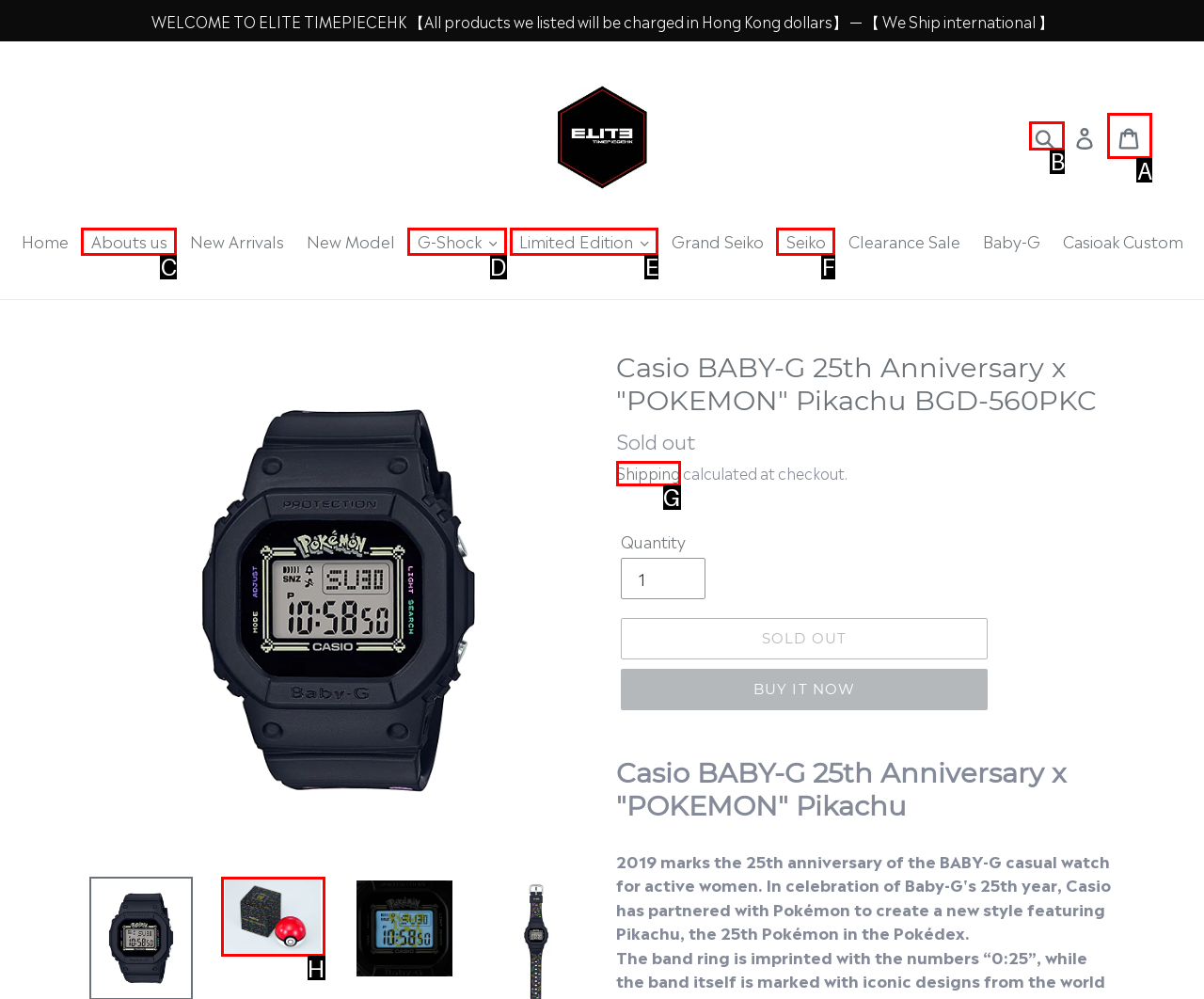Provide the letter of the HTML element that you need to click on to perform the task: Click the 'Search' button.
Answer with the letter corresponding to the correct option.

B